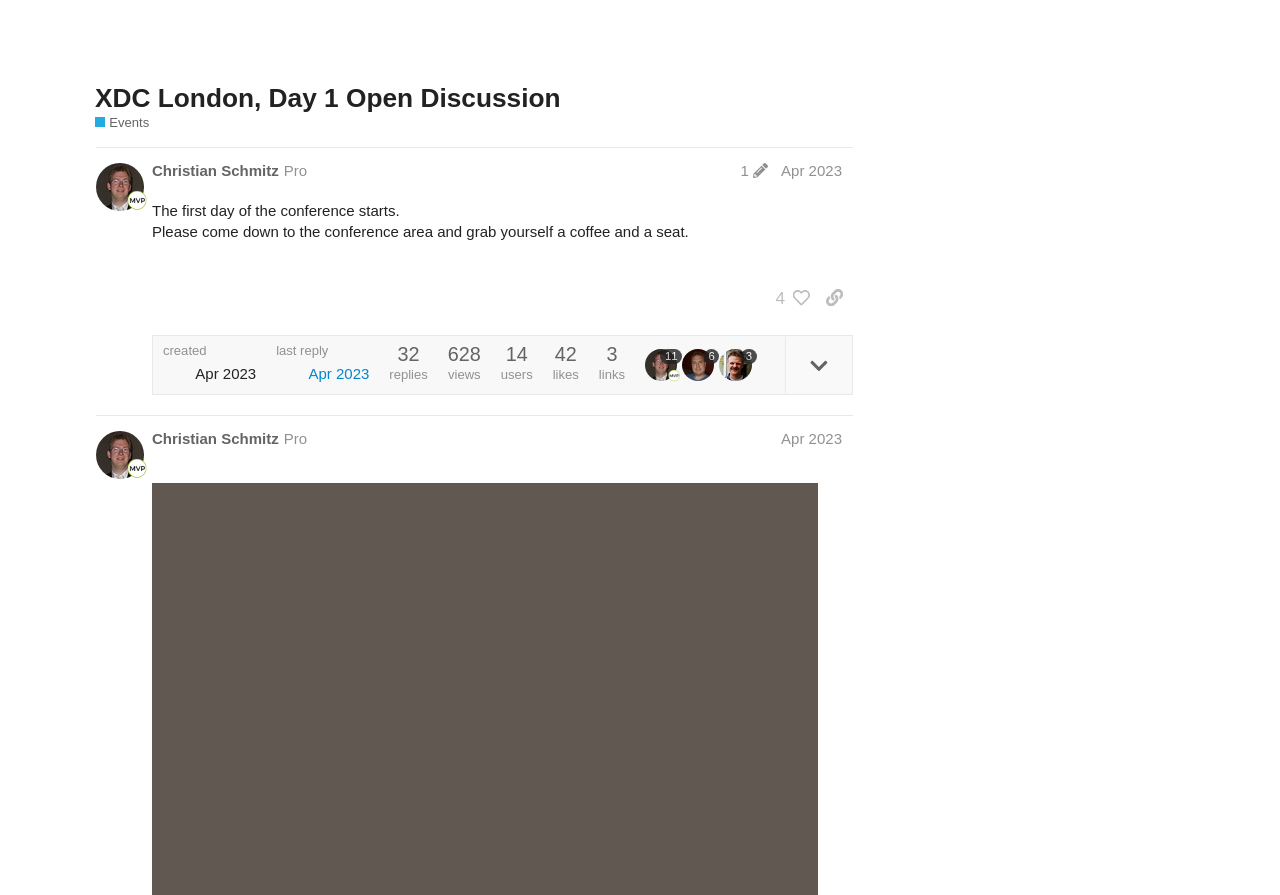Can you pinpoint the bounding box coordinates for the clickable element required for this instruction: "View post #21"? The coordinates should be four float numbers between 0 and 1, i.e., [left, top, right, bottom].

[0.075, 0.068, 0.755, 0.257]